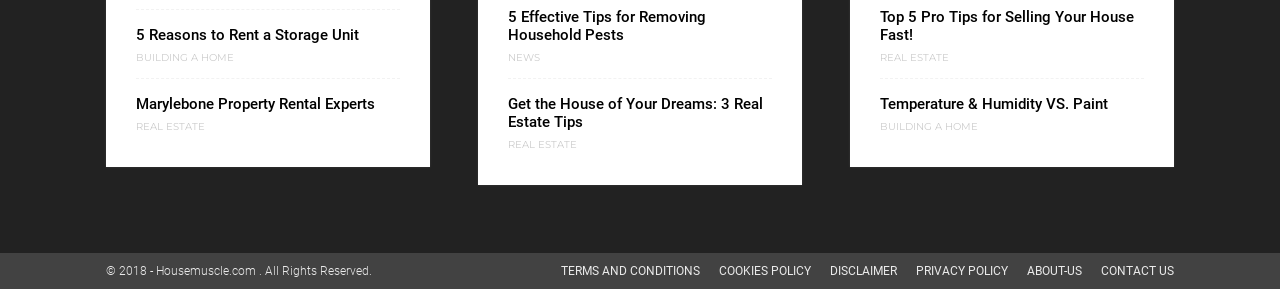How many categories of articles are listed on the webpage?
Using the information from the image, provide a comprehensive answer to the question.

There are three categories of articles listed on the webpage: '5 Reasons to Rent a Storage Unit', 'Marylebone Property Rental Experts', and 'NEWS'. These categories are indicated by the headings and links on the webpage.